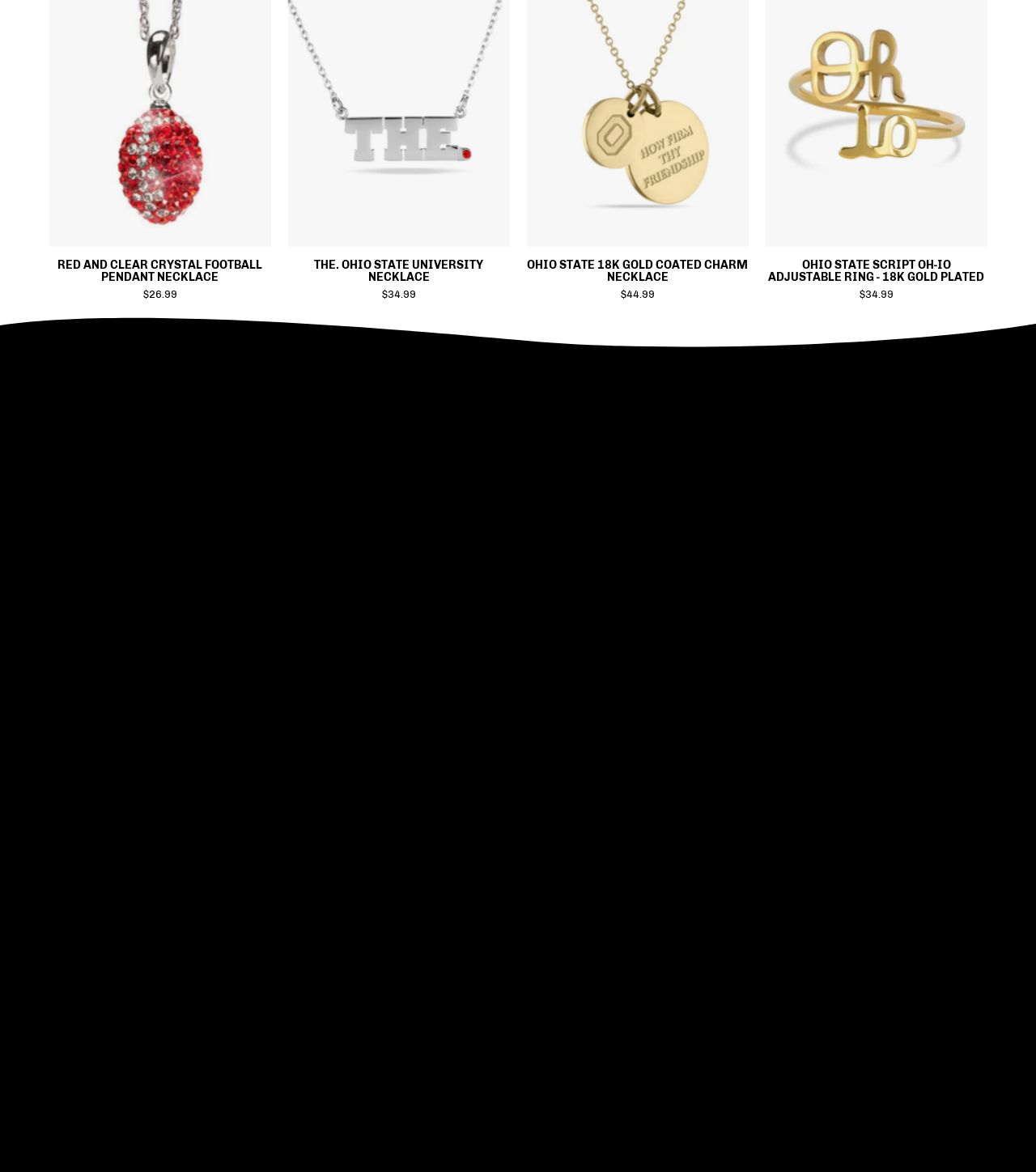Please find the bounding box coordinates of the clickable region needed to complete the following instruction: "Check store hours". The bounding box coordinates must consist of four float numbers between 0 and 1, i.e., [left, top, right, bottom].

[0.654, 0.394, 0.741, 0.409]